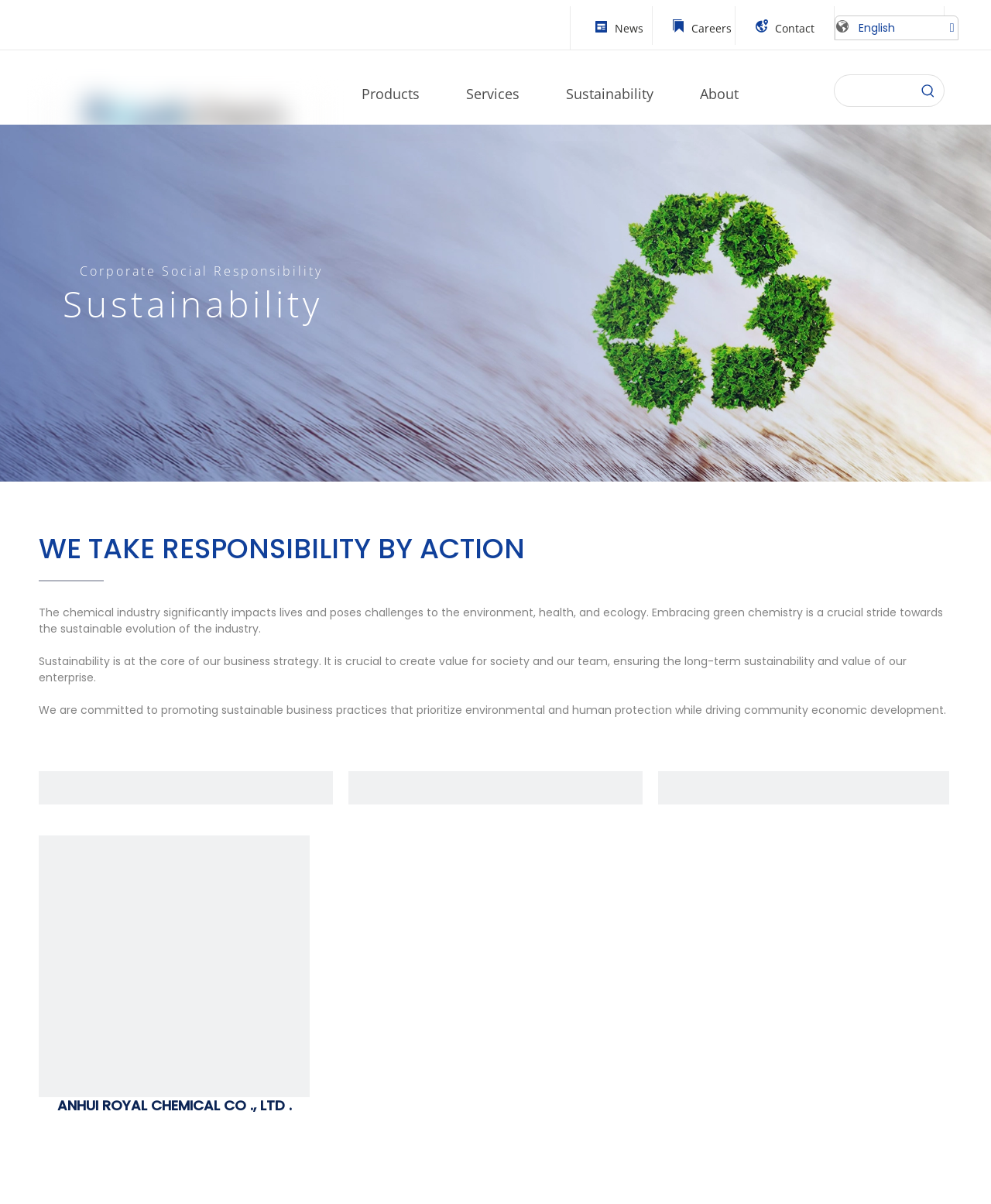Could you highlight the region that needs to be clicked to execute the instruction: "Click the Products link"?

[0.341, 0.059, 0.447, 0.097]